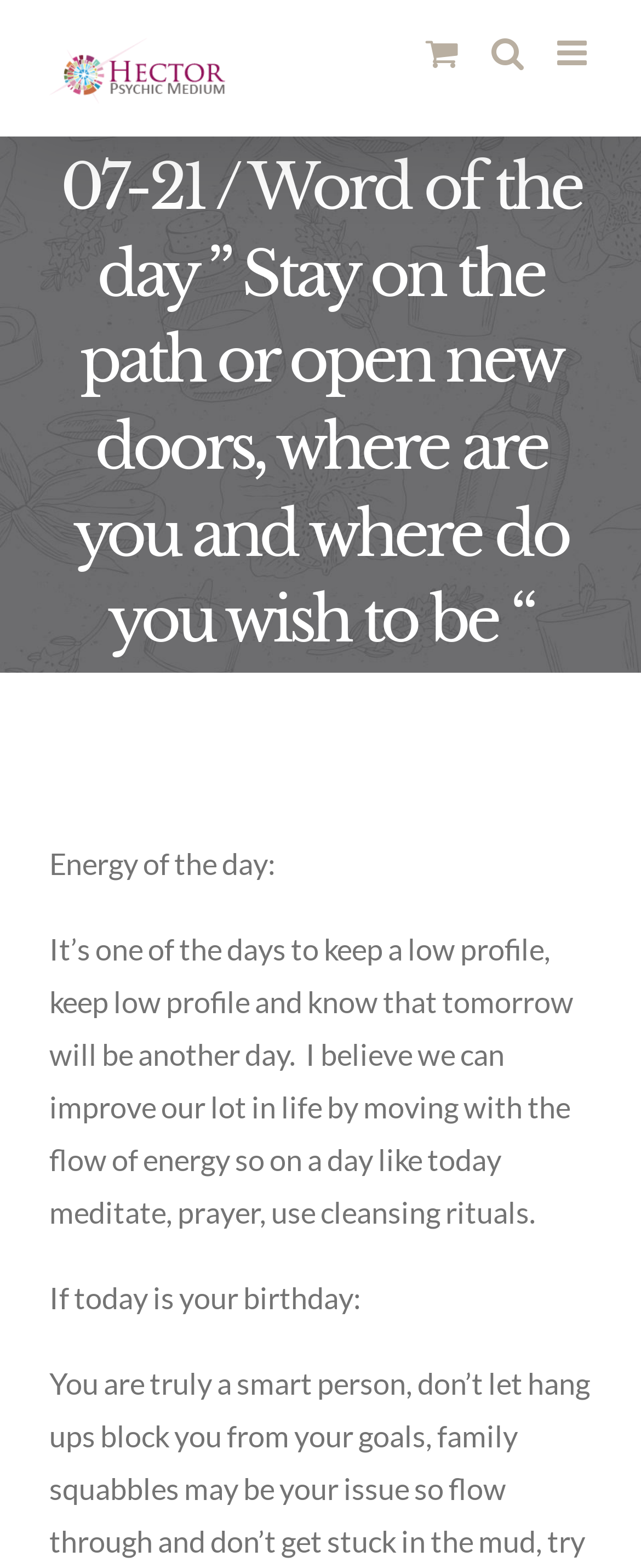Identify the coordinates of the bounding box for the element described below: "aria-label="Toggle mobile menu"". Return the coordinates as four float numbers between 0 and 1: [left, top, right, bottom].

[0.869, 0.023, 0.923, 0.045]